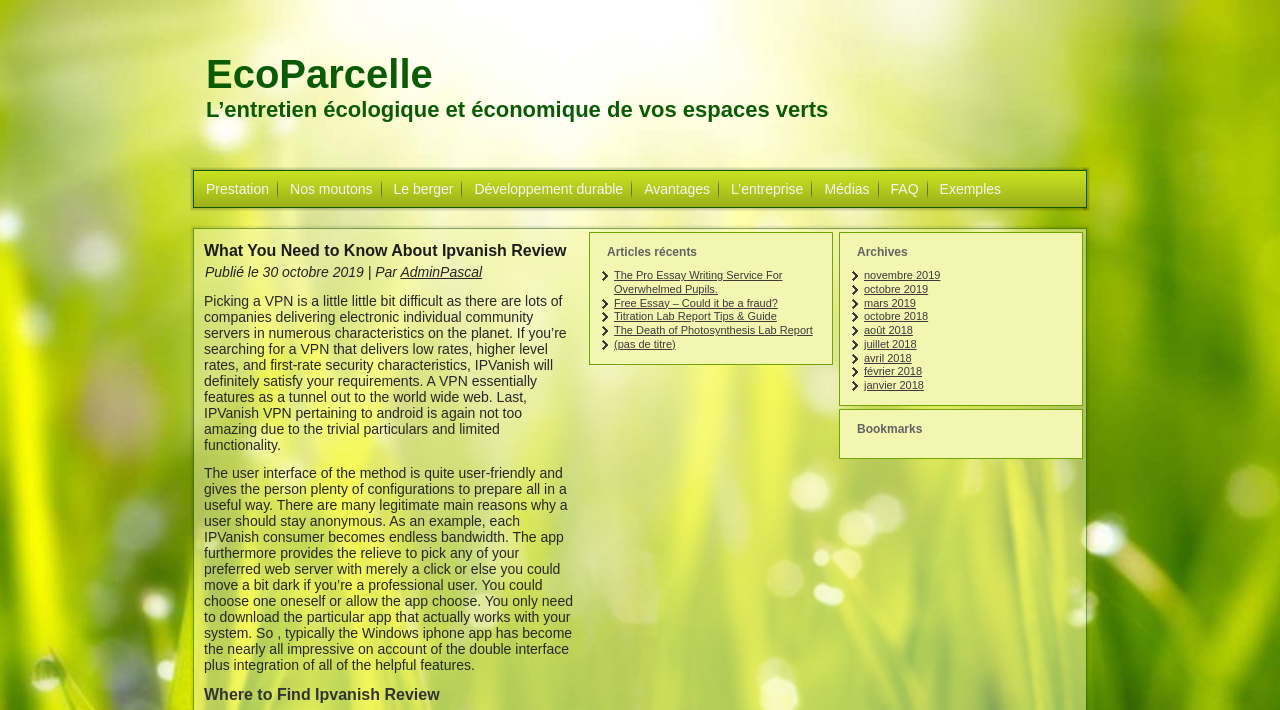Please locate the bounding box coordinates of the element that should be clicked to complete the given instruction: "Click on the 'What You Need to Know About Ipvanish Review' heading".

[0.159, 0.341, 0.45, 0.366]